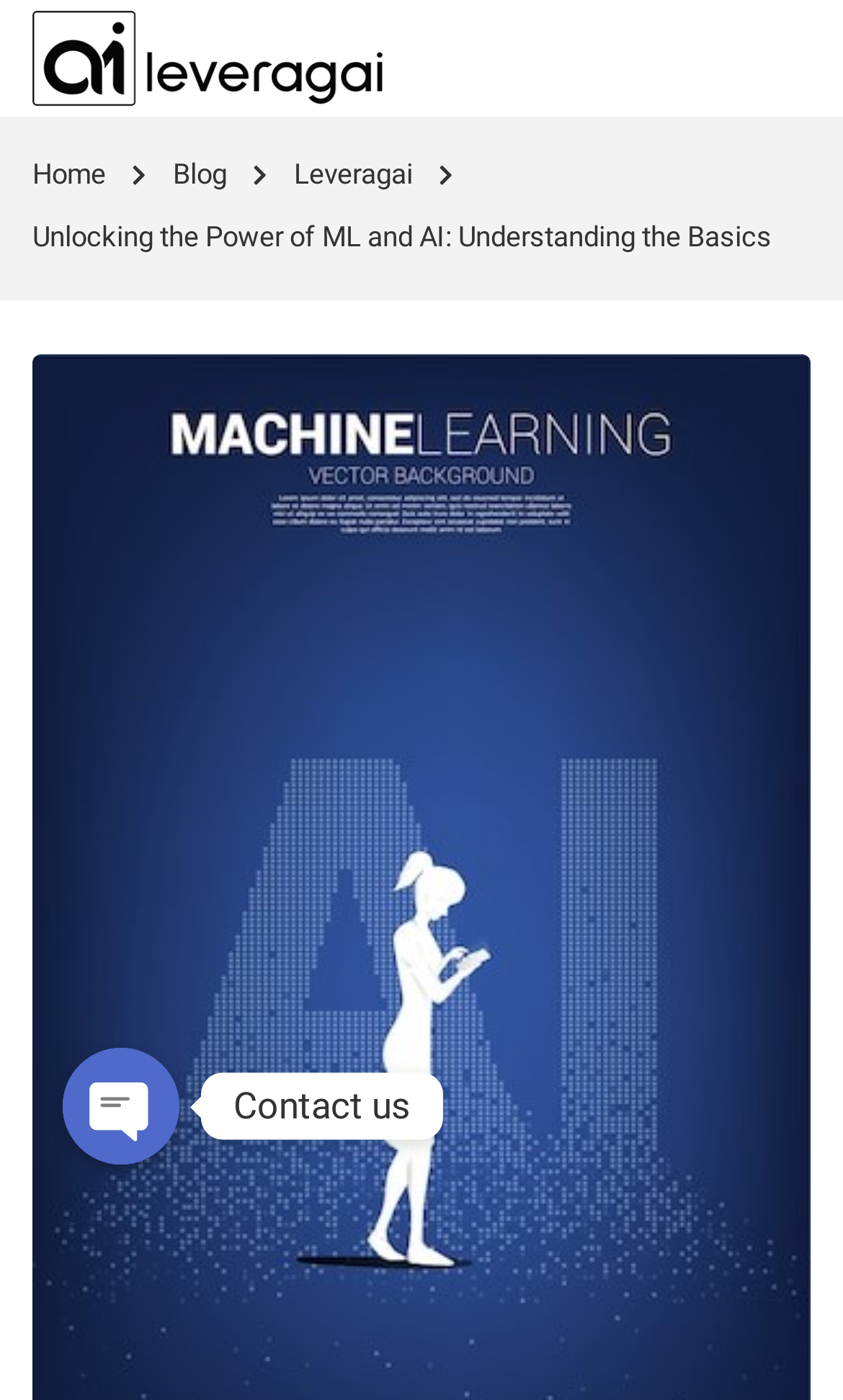Please determine the bounding box coordinates, formatted as (top-left x, top-left y, bottom-right x, bottom-right y), with all values as floating point numbers between 0 and 1. Identify the bounding box of the region described as: parent_node: Home aria-label="Menu Trigger"

[0.829, 0.008, 0.97, 0.093]